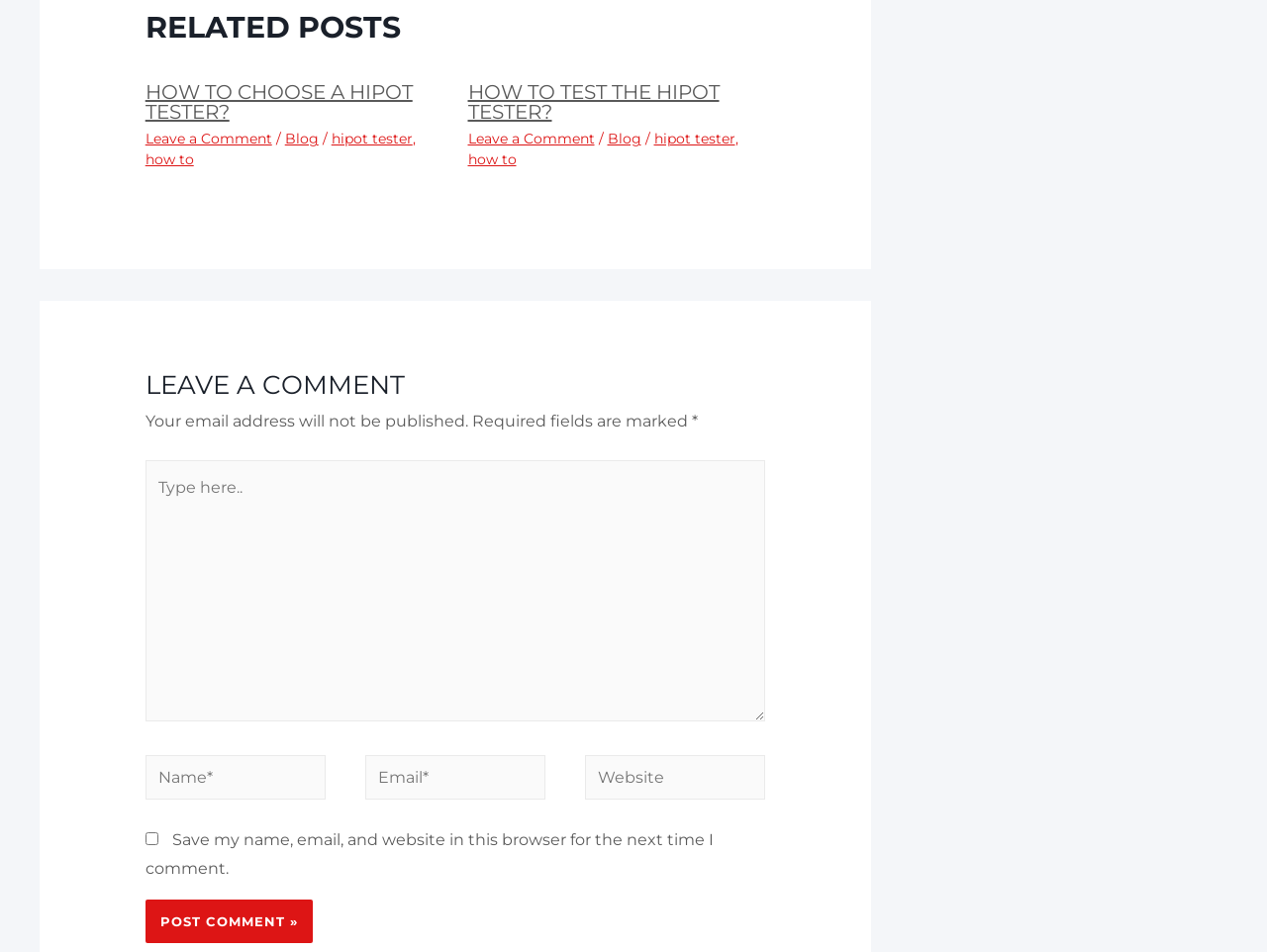Locate the bounding box coordinates of the element to click to perform the following action: 'Click on 'HOW TO CHOOSE A HIPOT TESTER?''. The coordinates should be given as four float values between 0 and 1, in the form of [left, top, right, bottom].

[0.115, 0.085, 0.326, 0.13]